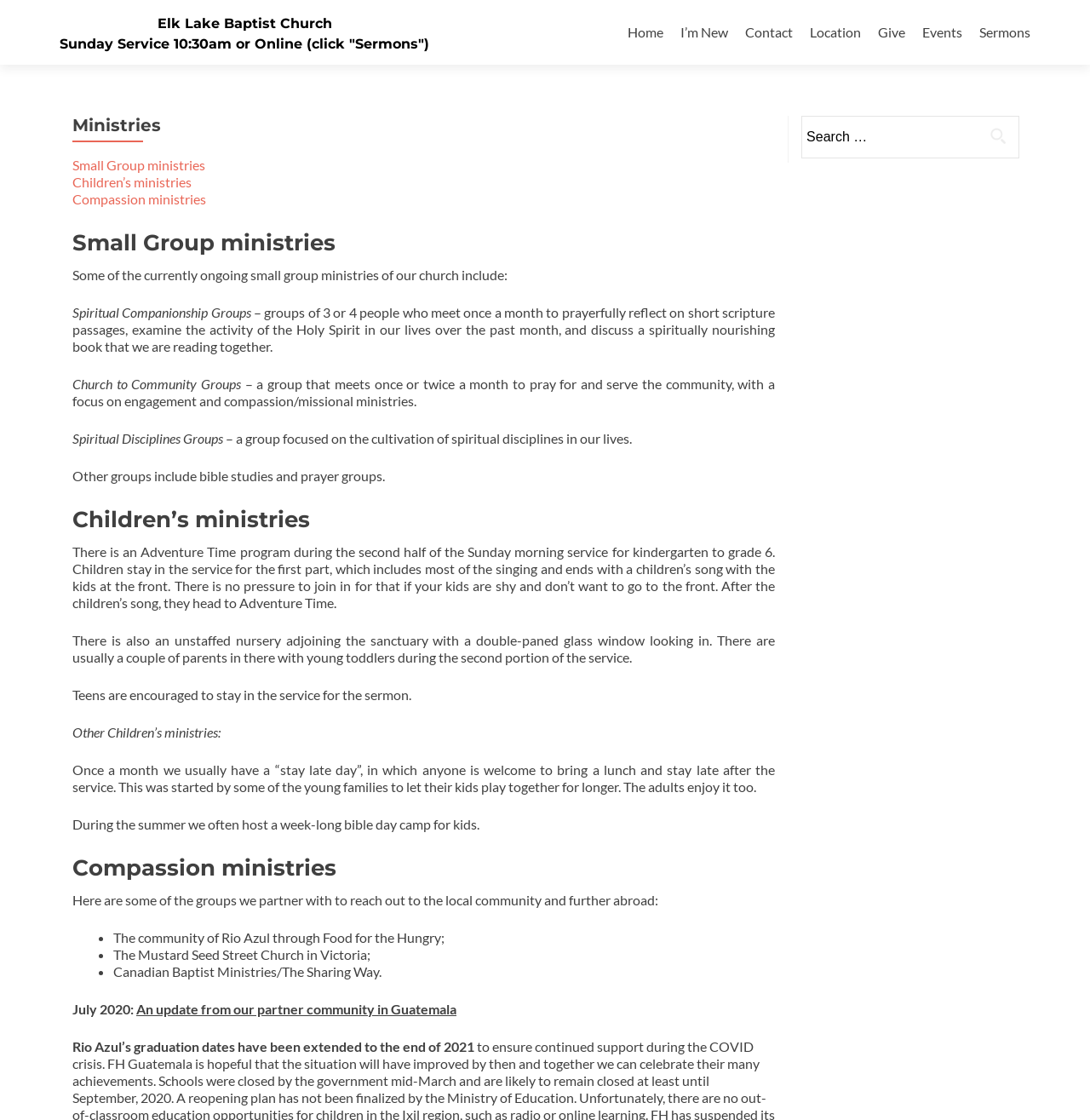Identify the headline of the webpage and generate its text content.

Elk Lake Baptist Church